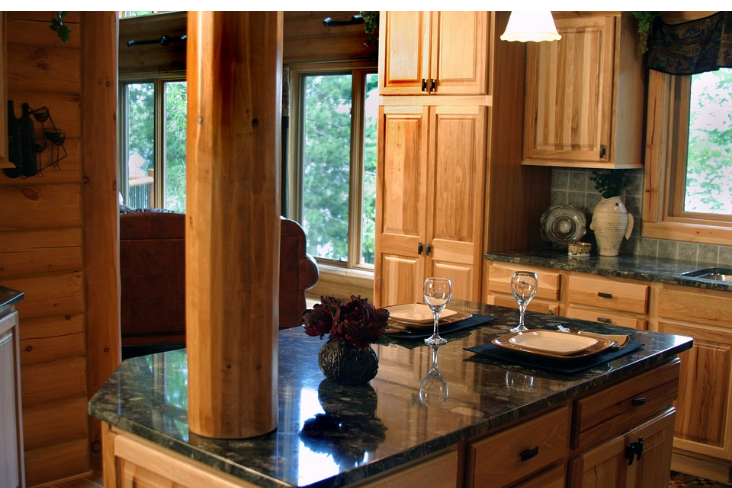Give a short answer to this question using one word or a phrase:
What is the color of the flowers in the vase?

Deep red